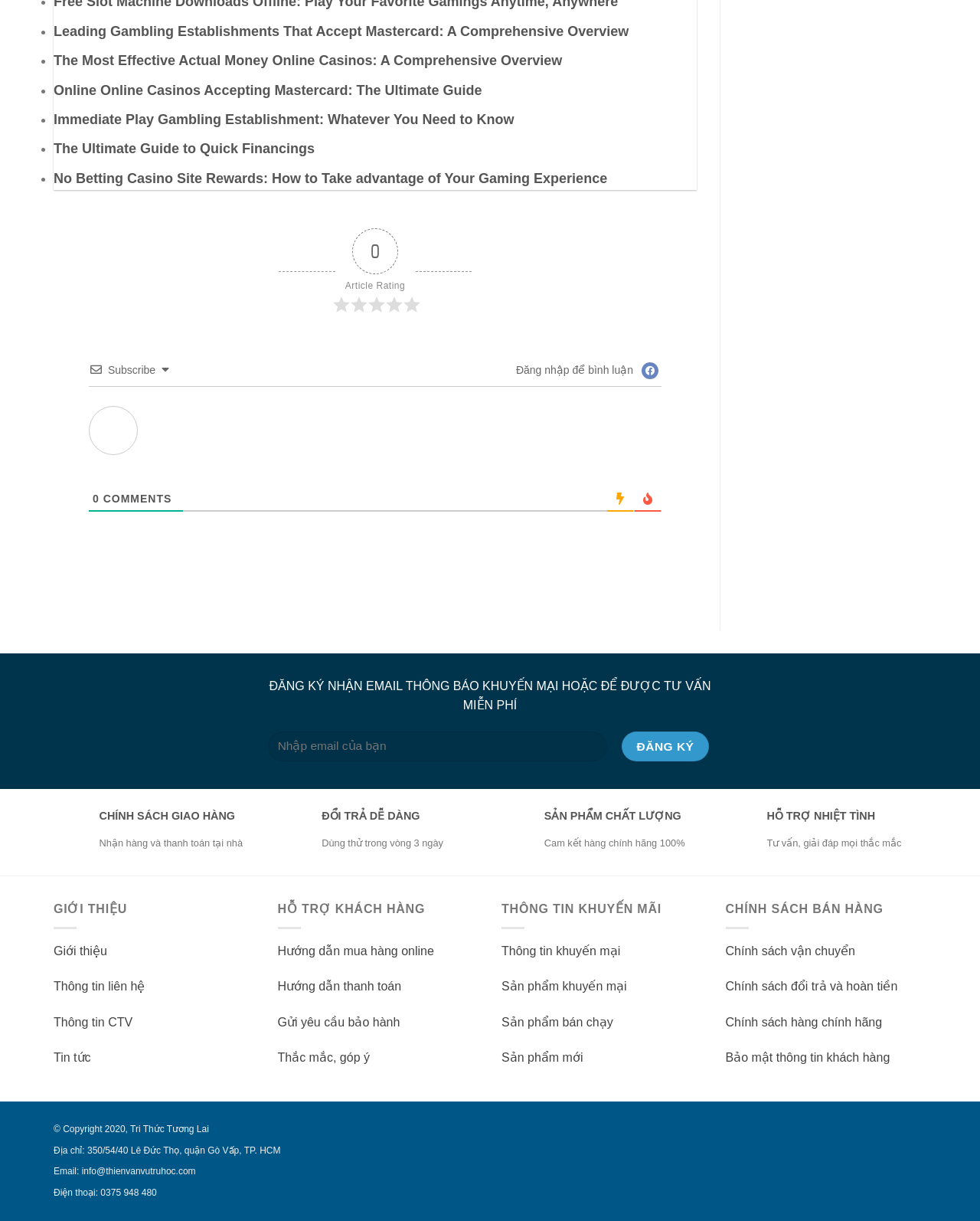Please identify the bounding box coordinates of the element's region that needs to be clicked to fulfill the following instruction: "Enter email address in the input field". The bounding box coordinates should consist of four float numbers between 0 and 1, i.e., [left, top, right, bottom].

[0.273, 0.599, 0.62, 0.623]